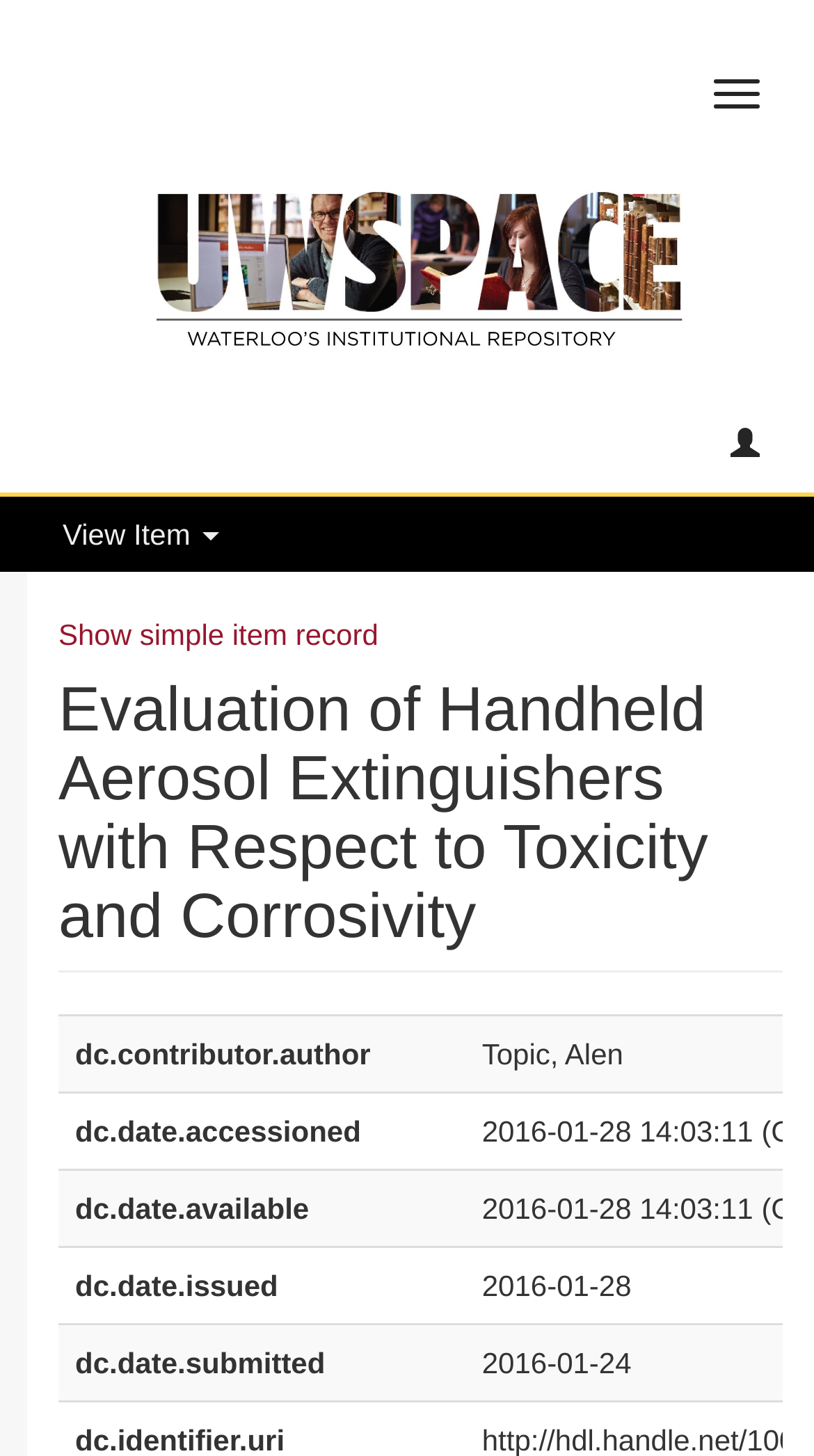How many buttons are there on the webpage?
Using the image as a reference, answer with just one word or a short phrase.

3